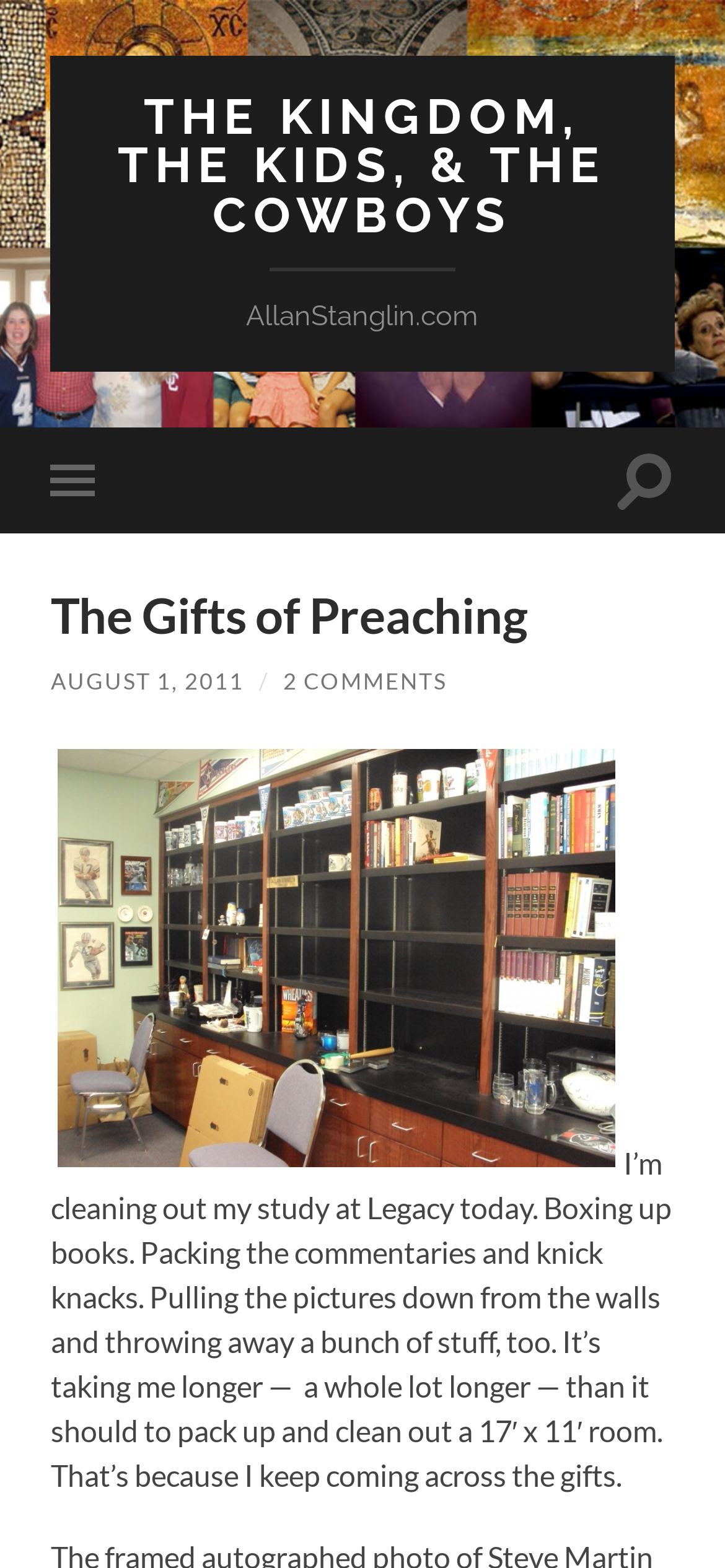Using the format (top-left x, top-left y, bottom-right x, bottom-right y), and given the element description, identify the bounding box coordinates within the screenshot: 2 Comments

[0.391, 0.426, 0.616, 0.444]